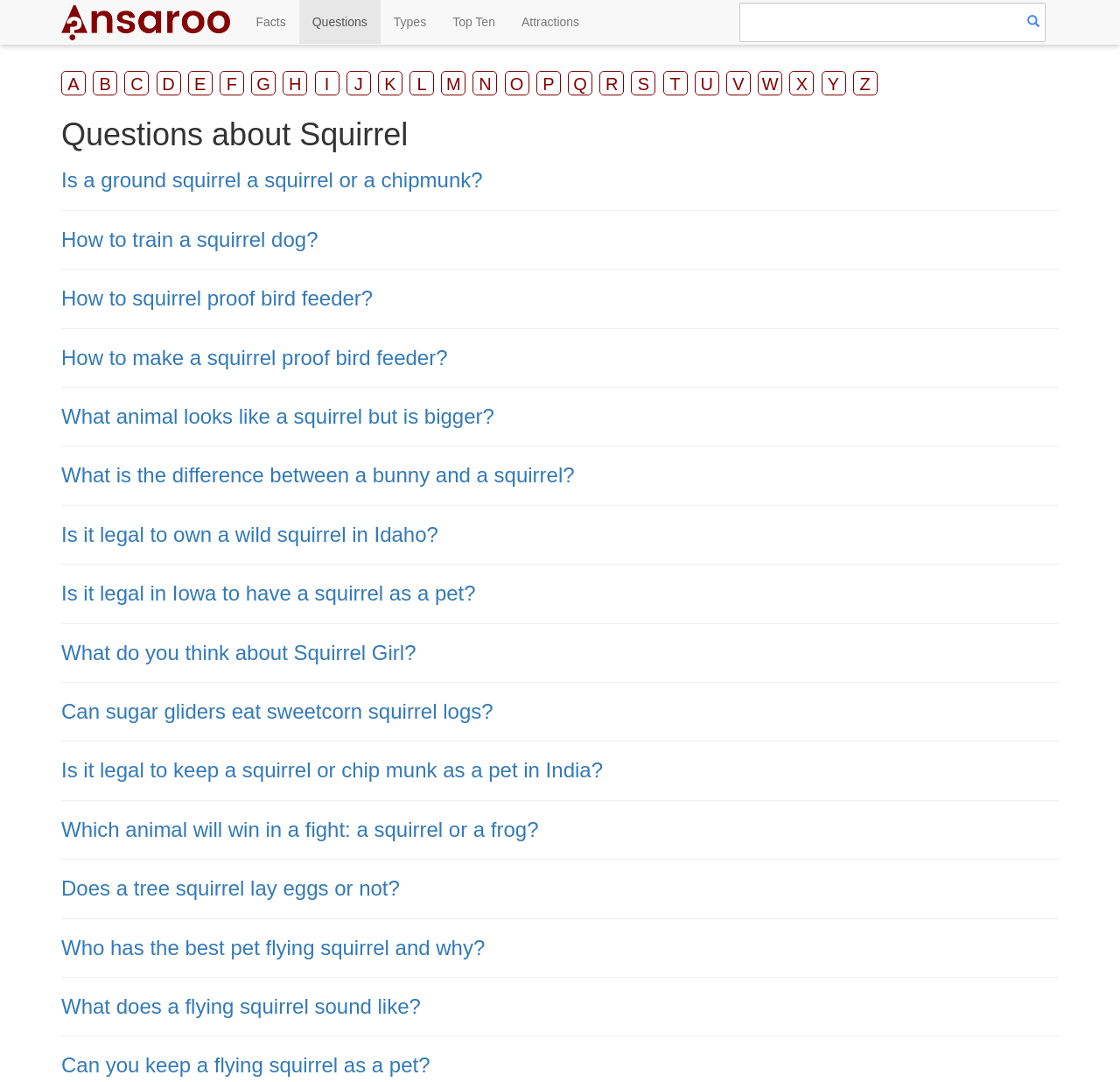Please locate the bounding box coordinates of the element that needs to be clicked to achieve the following instruction: "Click on the 'Is a ground squirrel a squirrel or a chipmunk?' link". The coordinates should be four float numbers between 0 and 1, i.e., [left, top, right, bottom].

[0.055, 0.156, 0.431, 0.178]